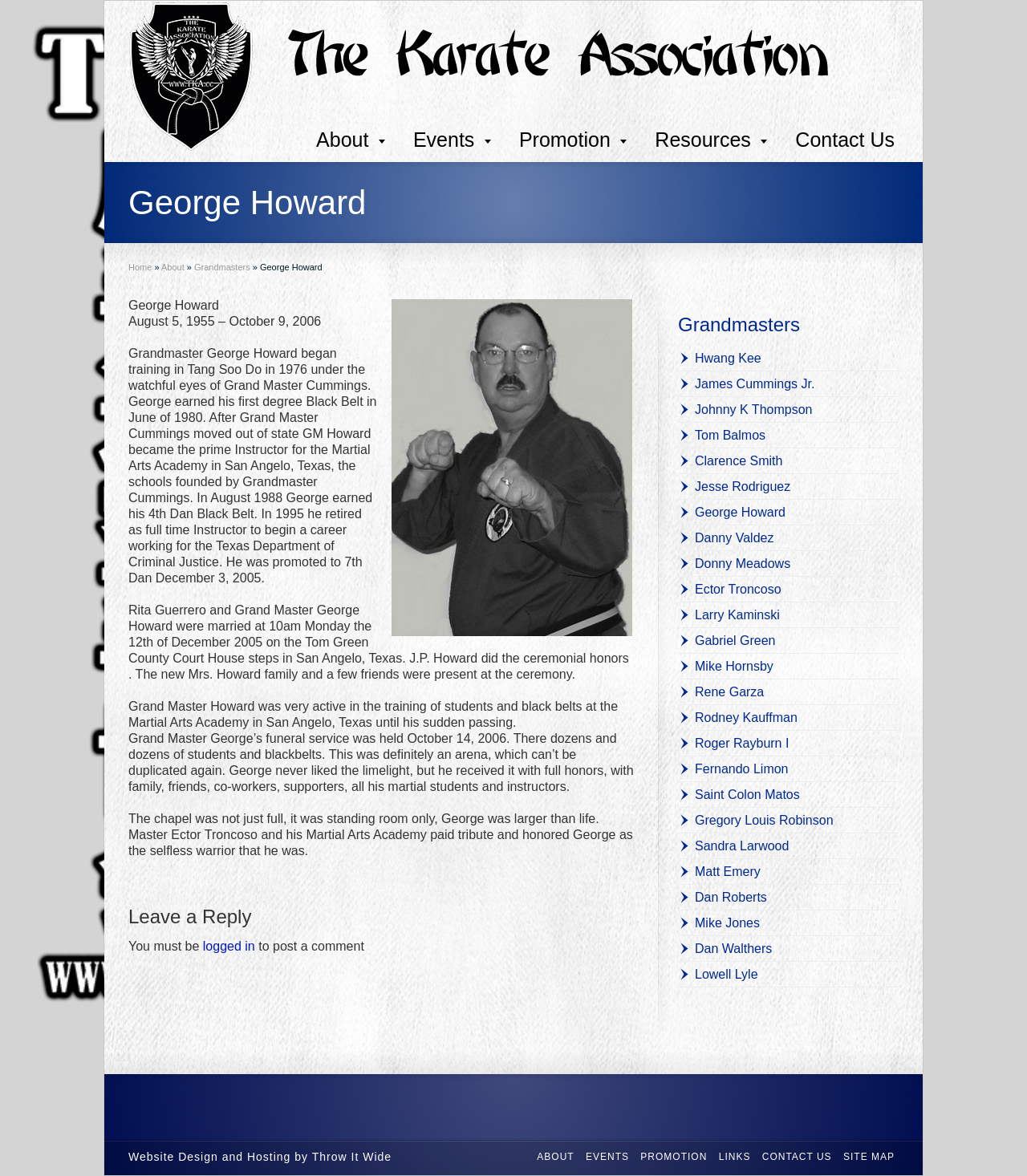Specify the bounding box coordinates of the region I need to click to perform the following instruction: "Visit the Grandmasters page". The coordinates must be four float numbers in the range of 0 to 1, i.e., [left, top, right, bottom].

[0.66, 0.268, 0.875, 0.284]